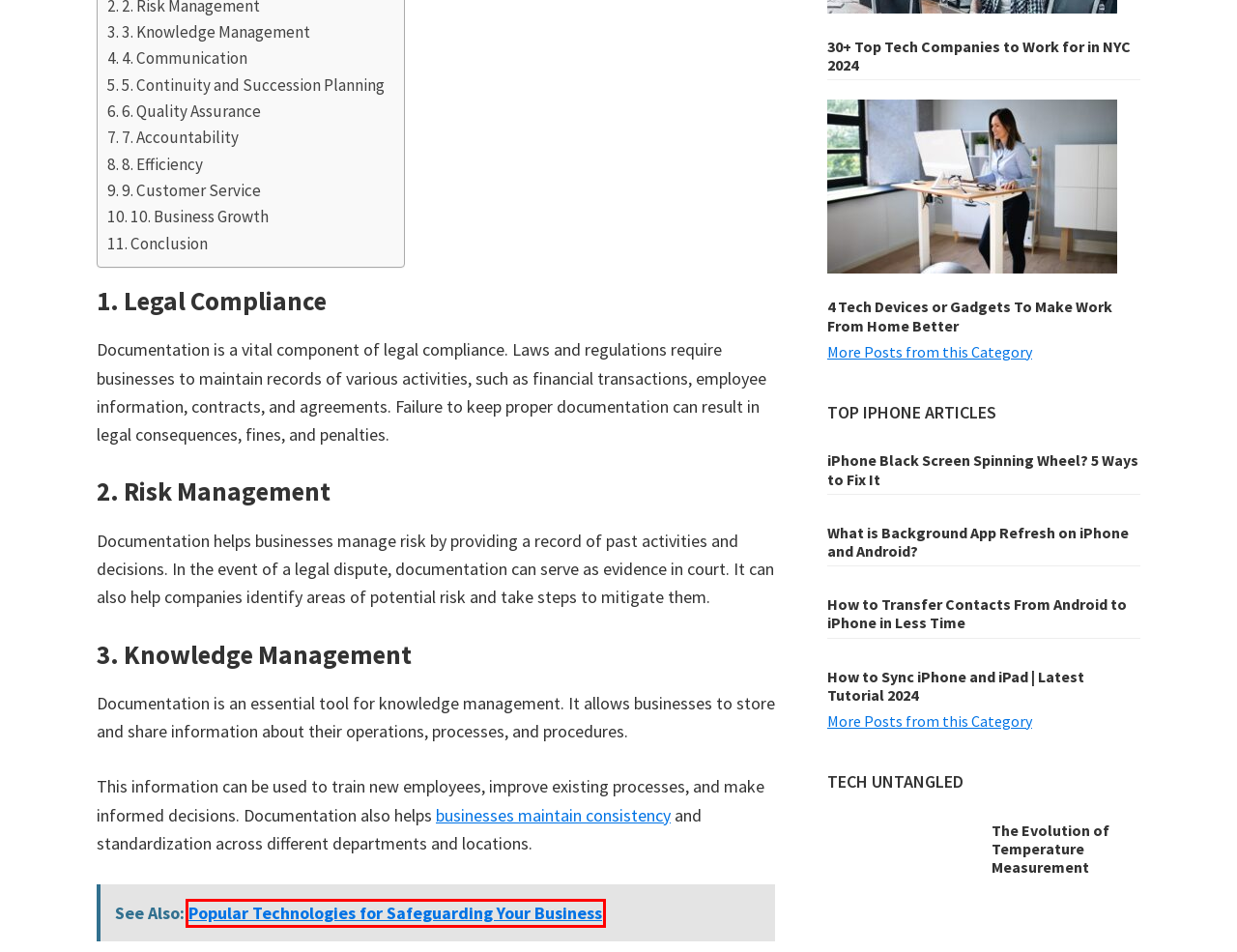You are given a screenshot depicting a webpage with a red bounding box around a UI element. Select the description that best corresponds to the new webpage after clicking the selected element. Here are the choices:
A. iphone & ipad Archives - TechQlik
B. Work & Career Archives - TechQlik
C. What is Background App Refresh on iPhone and Android? - TechQlik
D. 4 Tech Devices or Gadgets To Make Work From Home Better - TechQlik
E. Popular Technologies for Safeguarding Your Business - TechQlik
F. How to Transfer Contacts From Android to iPhone in Less Time
G. iPhone Black Screen Spinning Wheel? 5 Ways to Fix It - TechQlik
H. The Evolution of Temperature Measurement - TechQlik

E